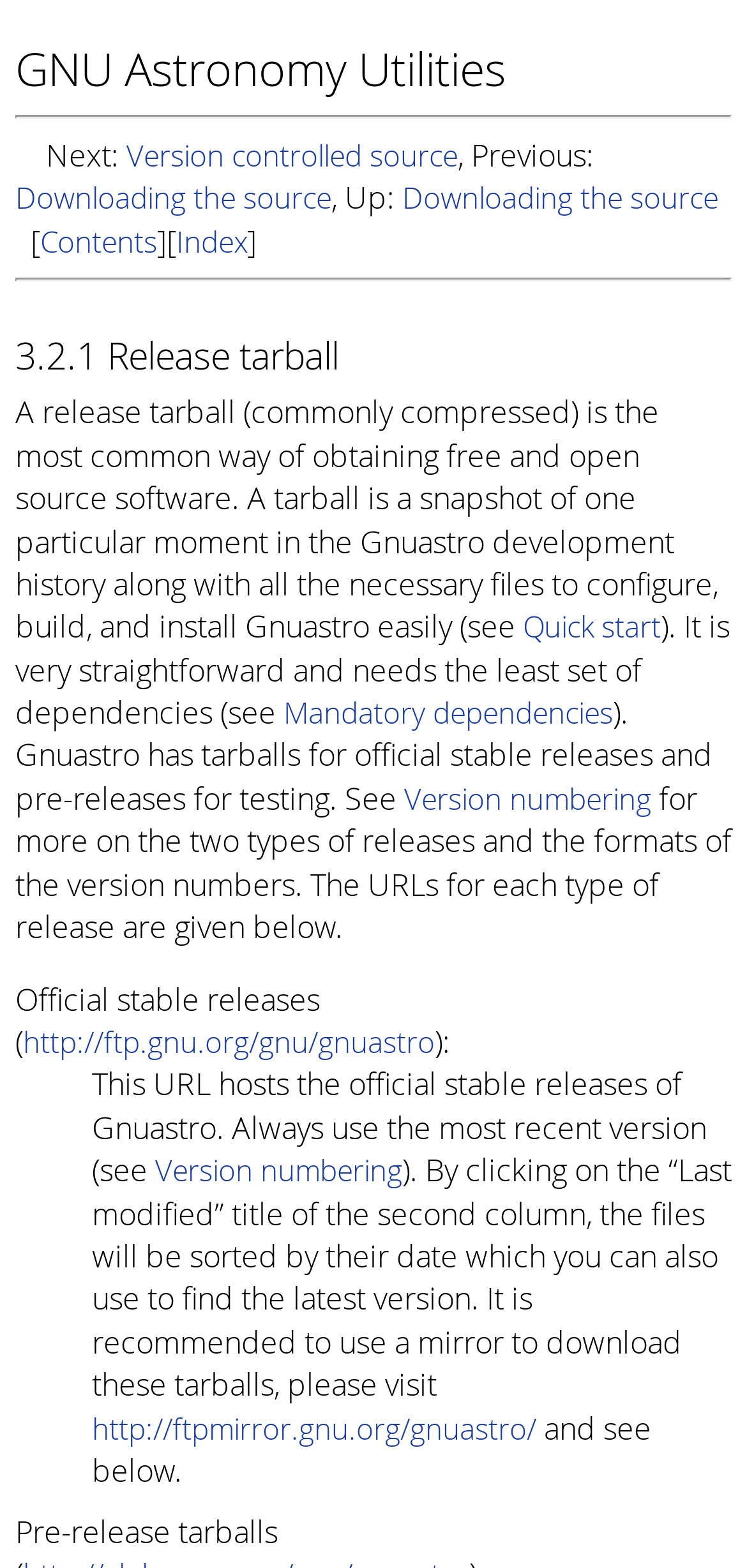Determine the bounding box coordinates of the clickable region to carry out the instruction: "Click on Version controlled source".

[0.169, 0.087, 0.613, 0.111]